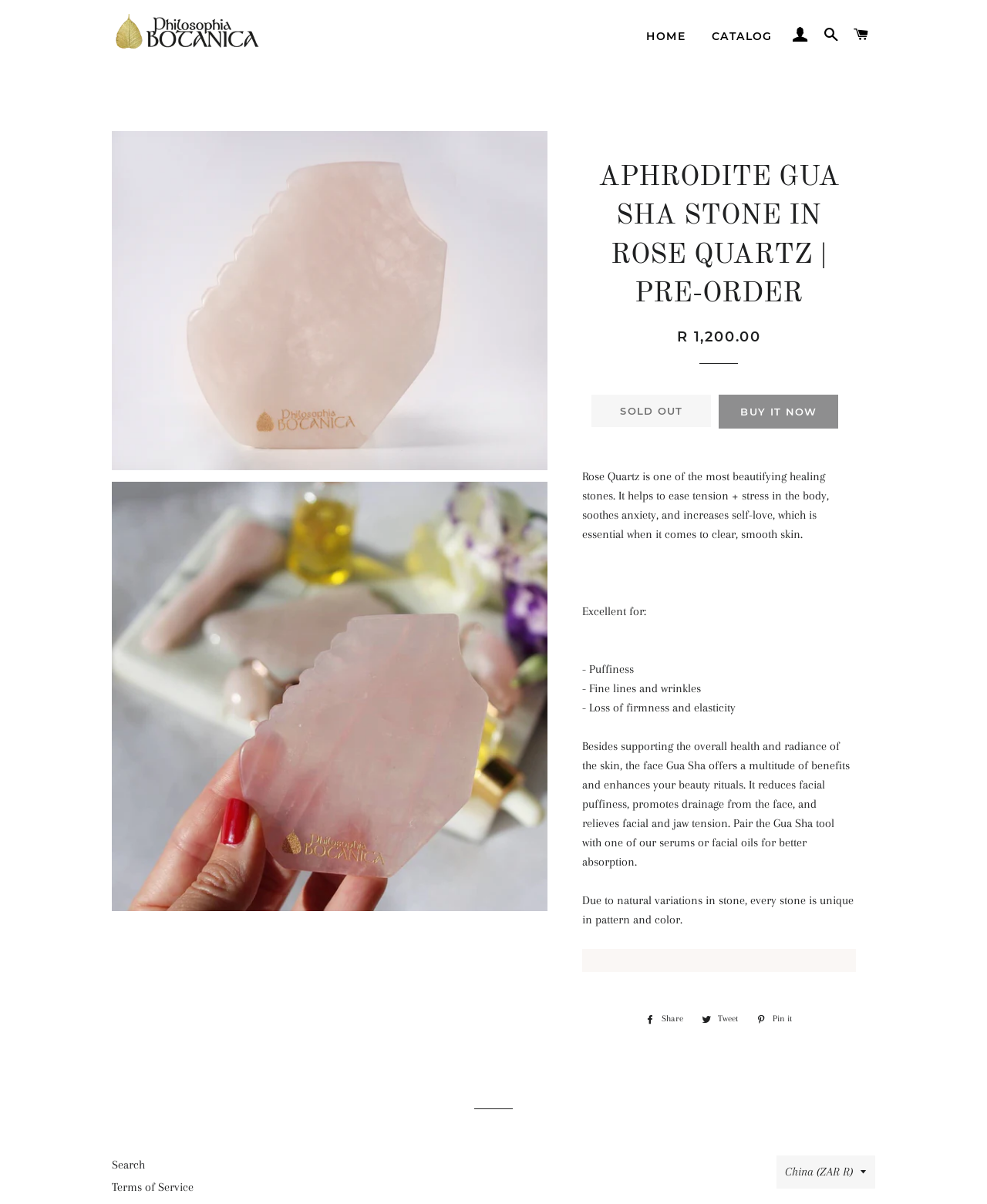What is the name of the product?
Refer to the image and answer the question using a single word or phrase.

Aphrodite Gua Sha Stone